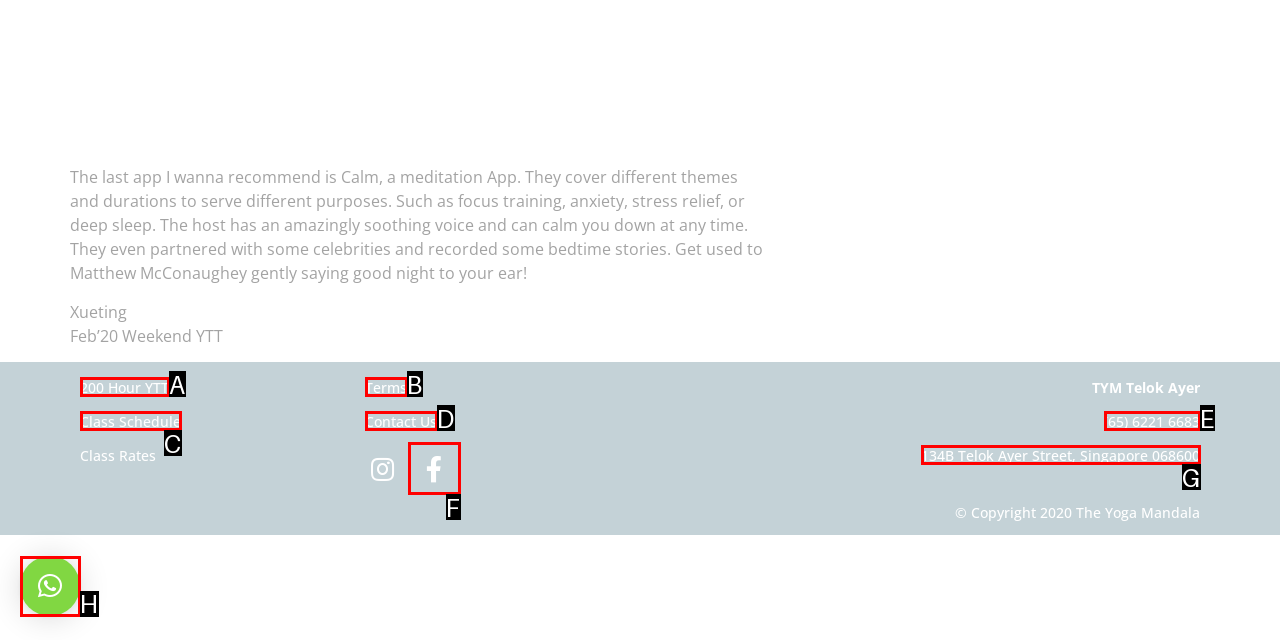Given the description: Class Schedule, identify the corresponding option. Answer with the letter of the appropriate option directly.

C